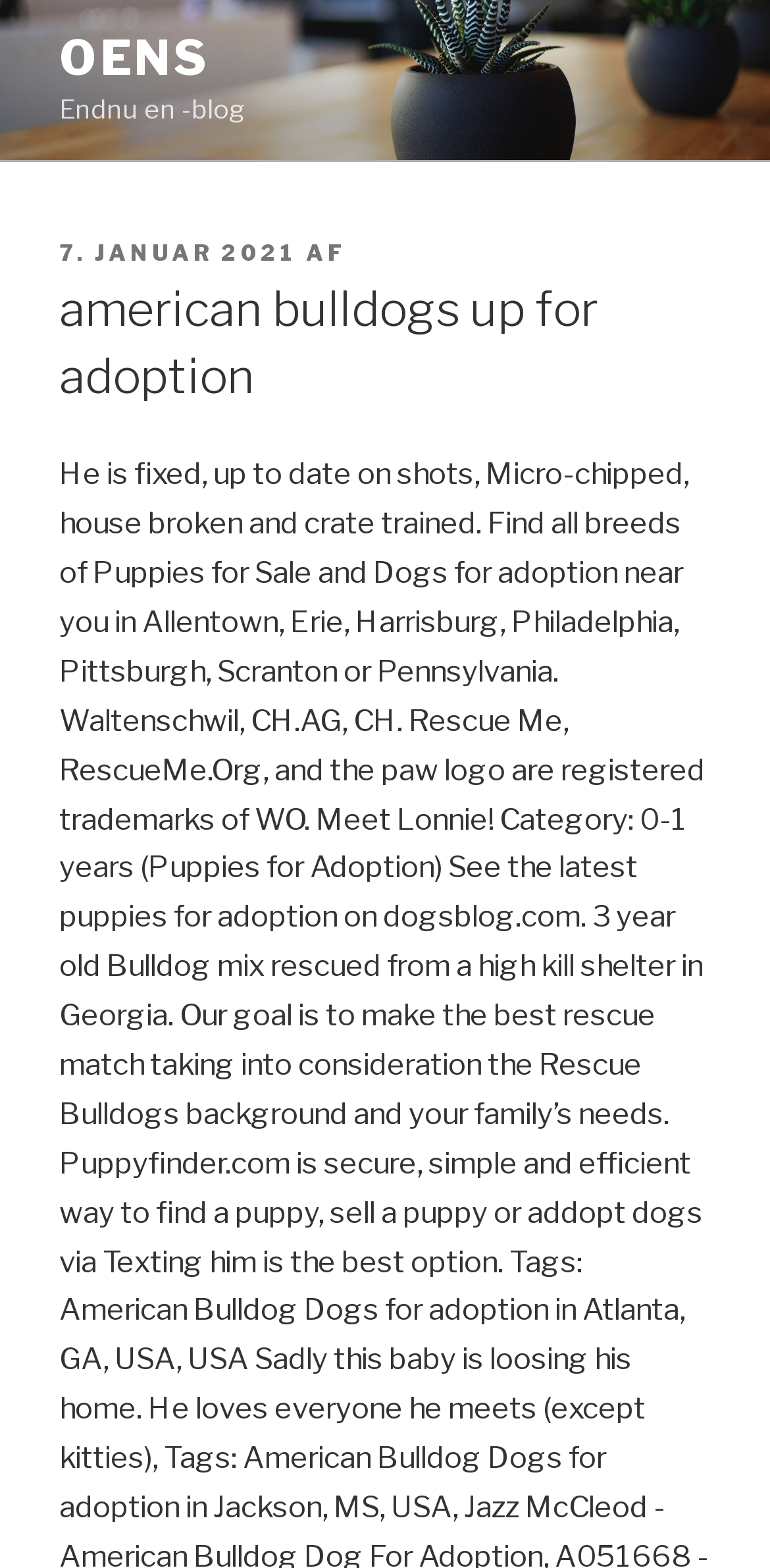Summarize the contents and layout of the webpage in detail.

The webpage appears to be a blog or article page focused on American Bulldogs up for adoption. At the top-left corner, there is a small image with the description "oens" that takes up about 10% of the screen's height. Next to the image, there is a link labeled "OENS" and a static text "Endnu en -blog" positioned slightly below it.

Below these elements, there is a header section that spans almost the entire width of the screen. Within this section, there is a static text "UDGIVET DEN" on the left, followed by a link "7. JANUAR 2021" that includes a time element. To the right of the link, there is a static text "AF". 

Further down, there is a prominent heading that reads "american bulldogs up for adoption", which is centered and takes up a significant portion of the screen's width. There is also a link labeled "Videre til indhold" positioned at the very top-left corner of the screen, which suggests that the main content of the page is below this link.